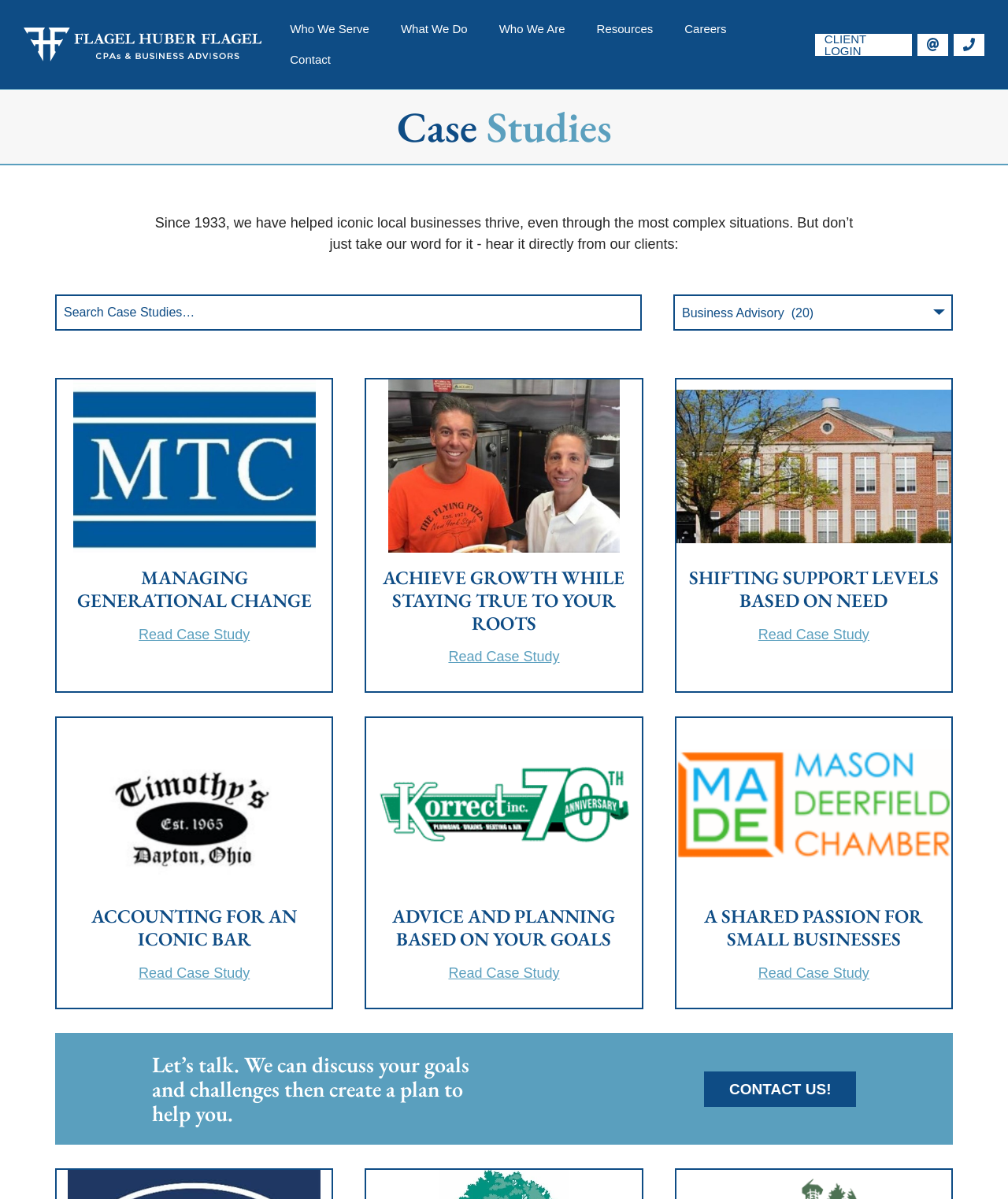Locate the bounding box coordinates of the element that should be clicked to fulfill the instruction: "Filter case studies by category".

[0.668, 0.246, 0.945, 0.276]